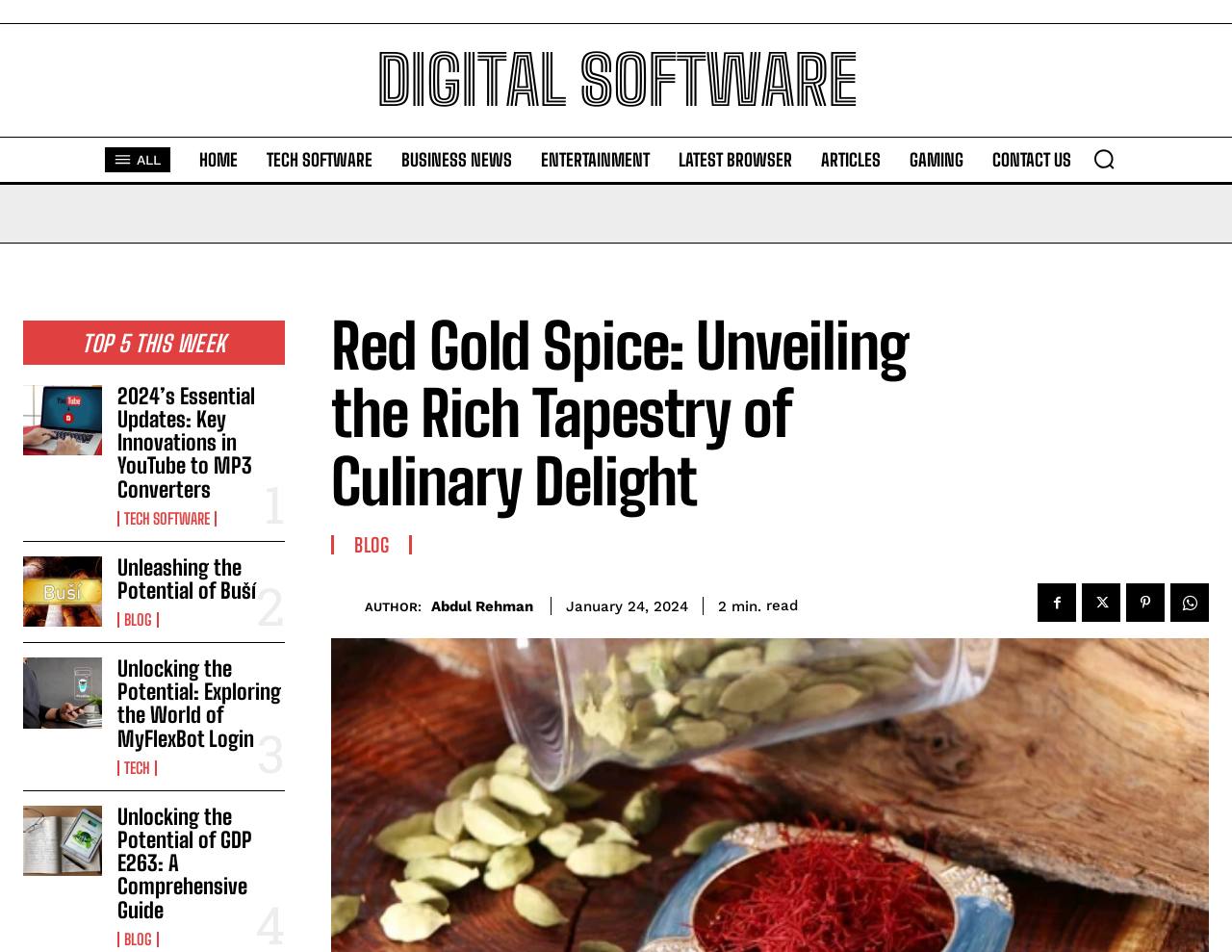Based on the image, give a detailed response to the question: What is the name of the author of the article 'Red Gold Spice: Unveiling the Rich Tapestry of Culinary Delight'?

I found the link 'abdul Rehman' below the article 'Red Gold Spice: Unveiling the Rich Tapestry of Culinary Delight', which is accompanied by an image and a 'AUTHOR:' label. This suggests that Abdul Rehman is the author of the article.